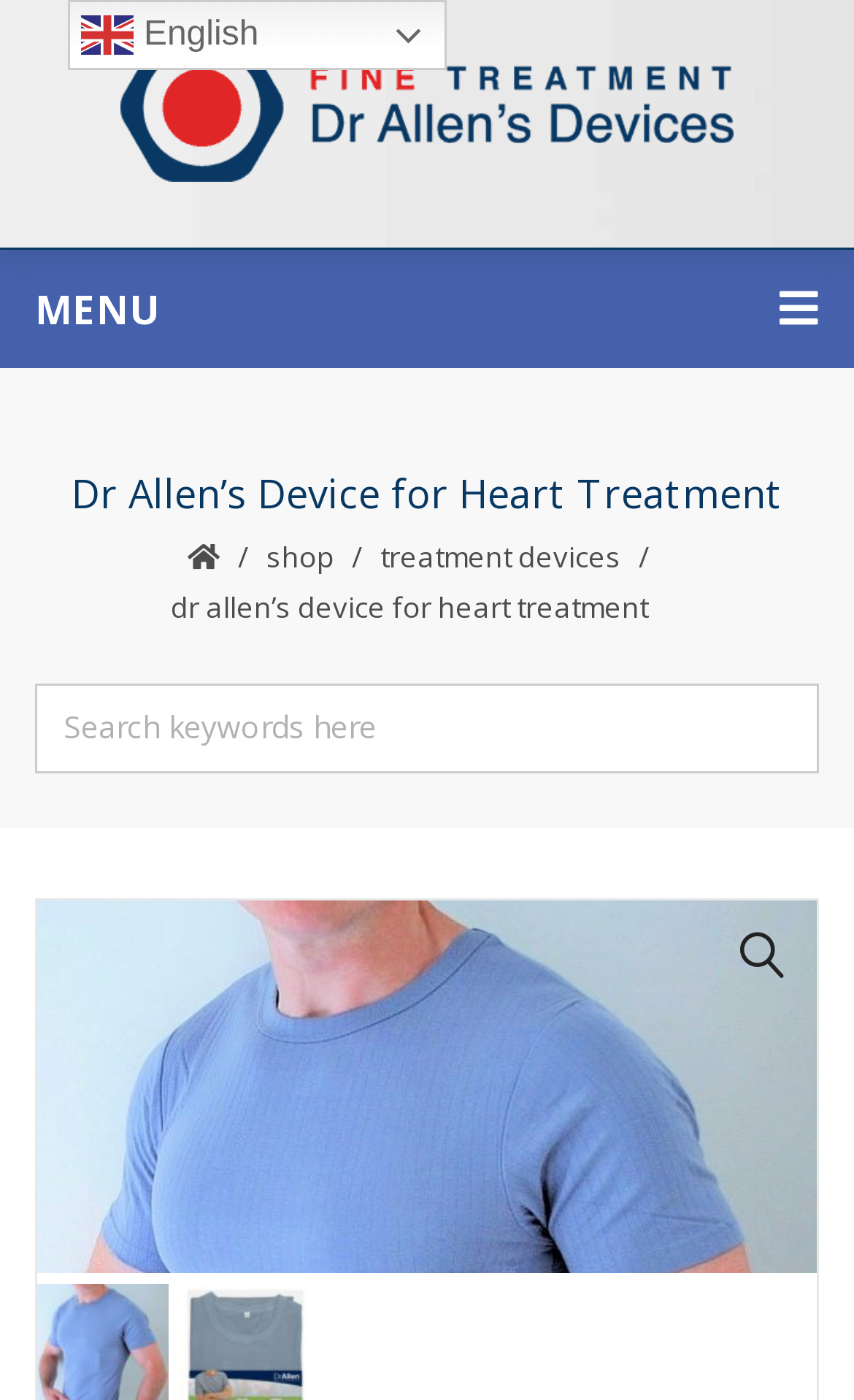Detail the various sections and features of the webpage.

The webpage is about Dr. Allen's Device for Heart Treatment, which assists natural recovery after a heart attack, improves the condition of the heart, and eases chest pain (angina). 

At the top left of the page, there is a link to "Fine Treatment" accompanied by an image with the same name. Below this, there is a "MENU" static text. The main heading "Dr Allen’s Device for Heart Treatment" is located in the top center of the page. 

To the right of the heading, there are three links: a Facebook icon, "shop", and "treatment devices". Below these links, there is a static text that repeats the main heading. 

A search bar is located in the middle of the page, with a placeholder text "Search keywords here". 

At the top right corner, there is a language selection link "en English" accompanied by a small flag image. 

At the bottom right of the page, there is a social media link, possibly a Twitter icon.